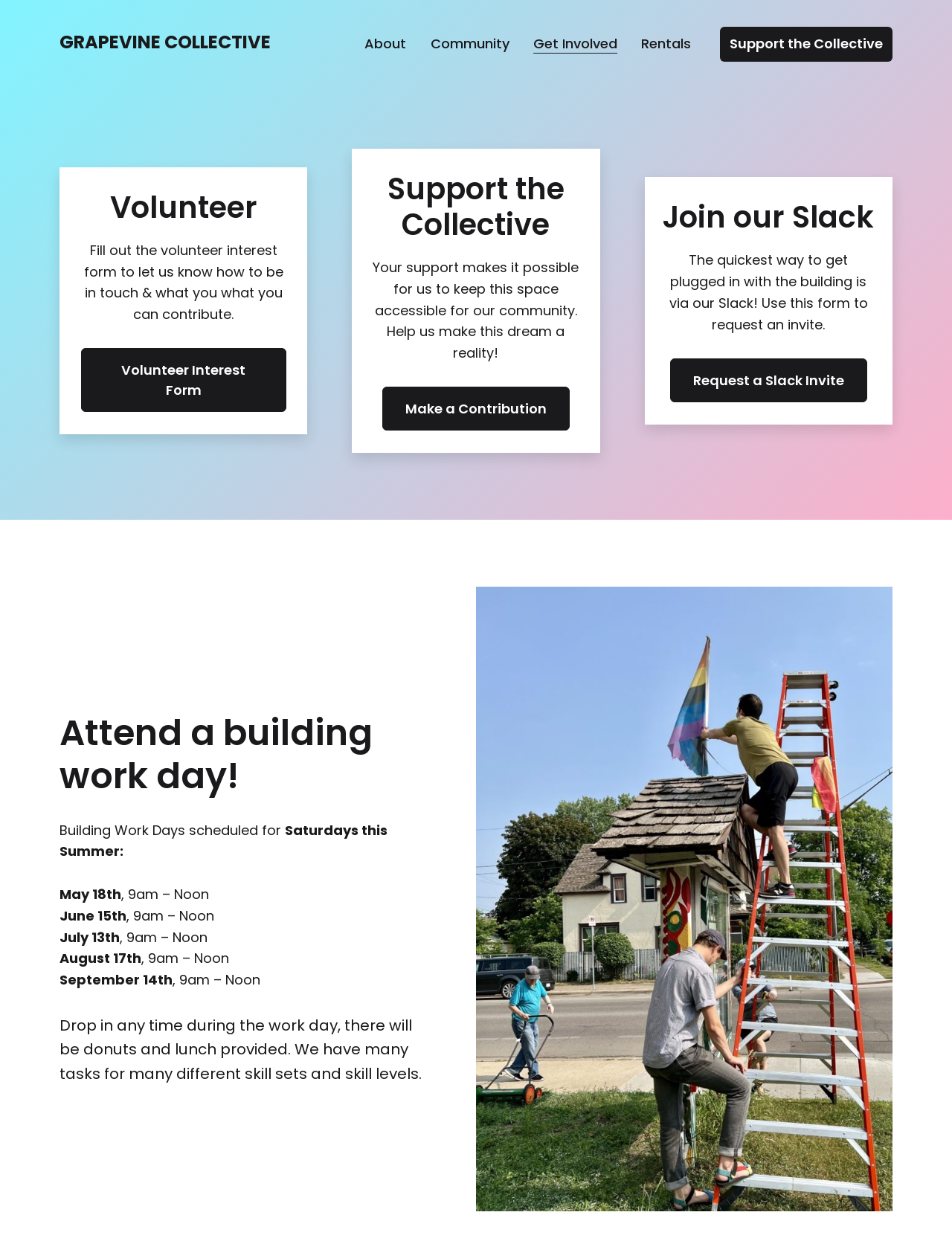What is the purpose of the Slack?
Could you answer the question with a detailed and thorough explanation?

The webpage mentions joining the Slack as a way to get plugged in with the building. It provides a link to request an invite to the Slack.